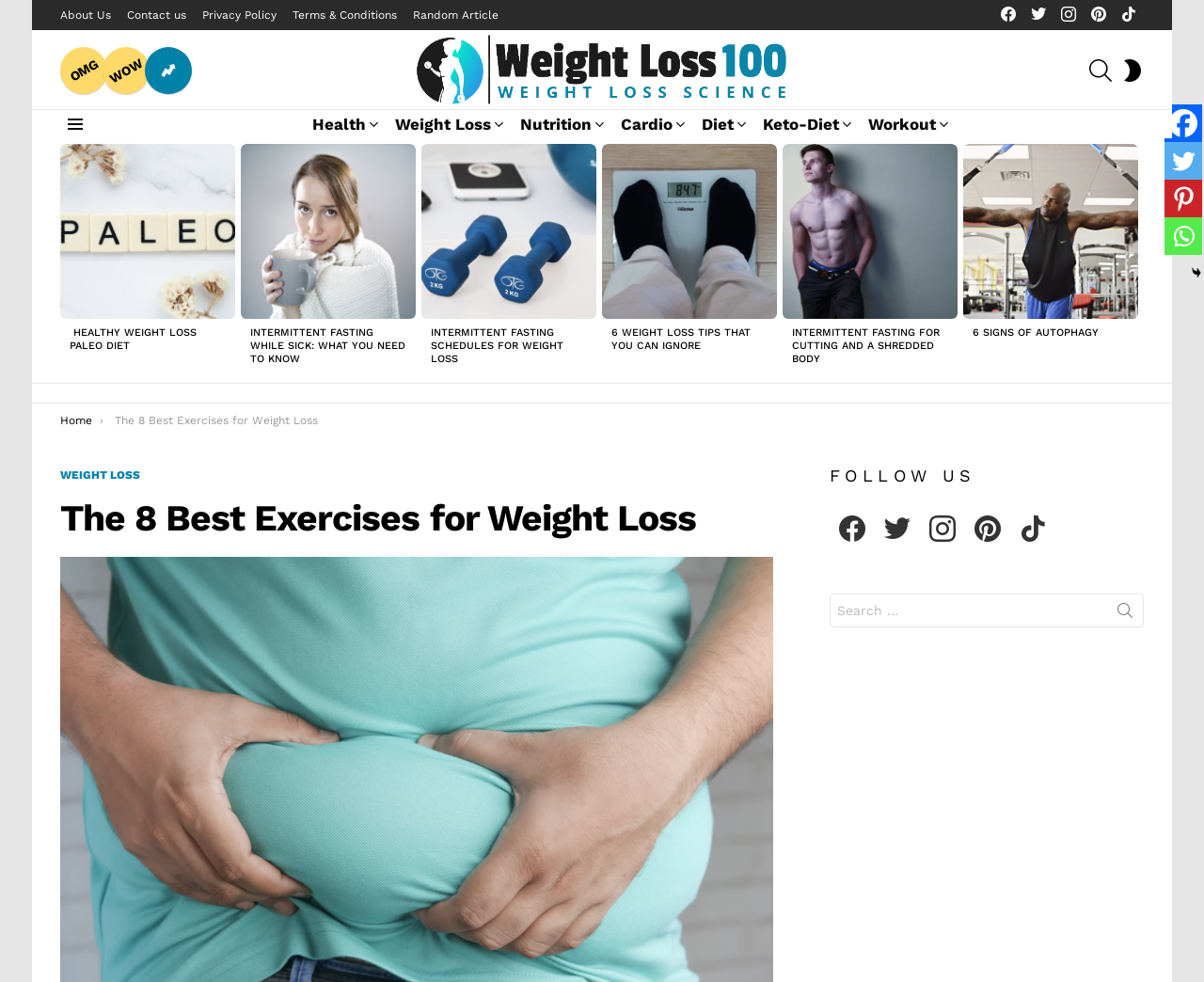Extract the heading text from the webpage.

The 8 Best Exercises for Weight Loss